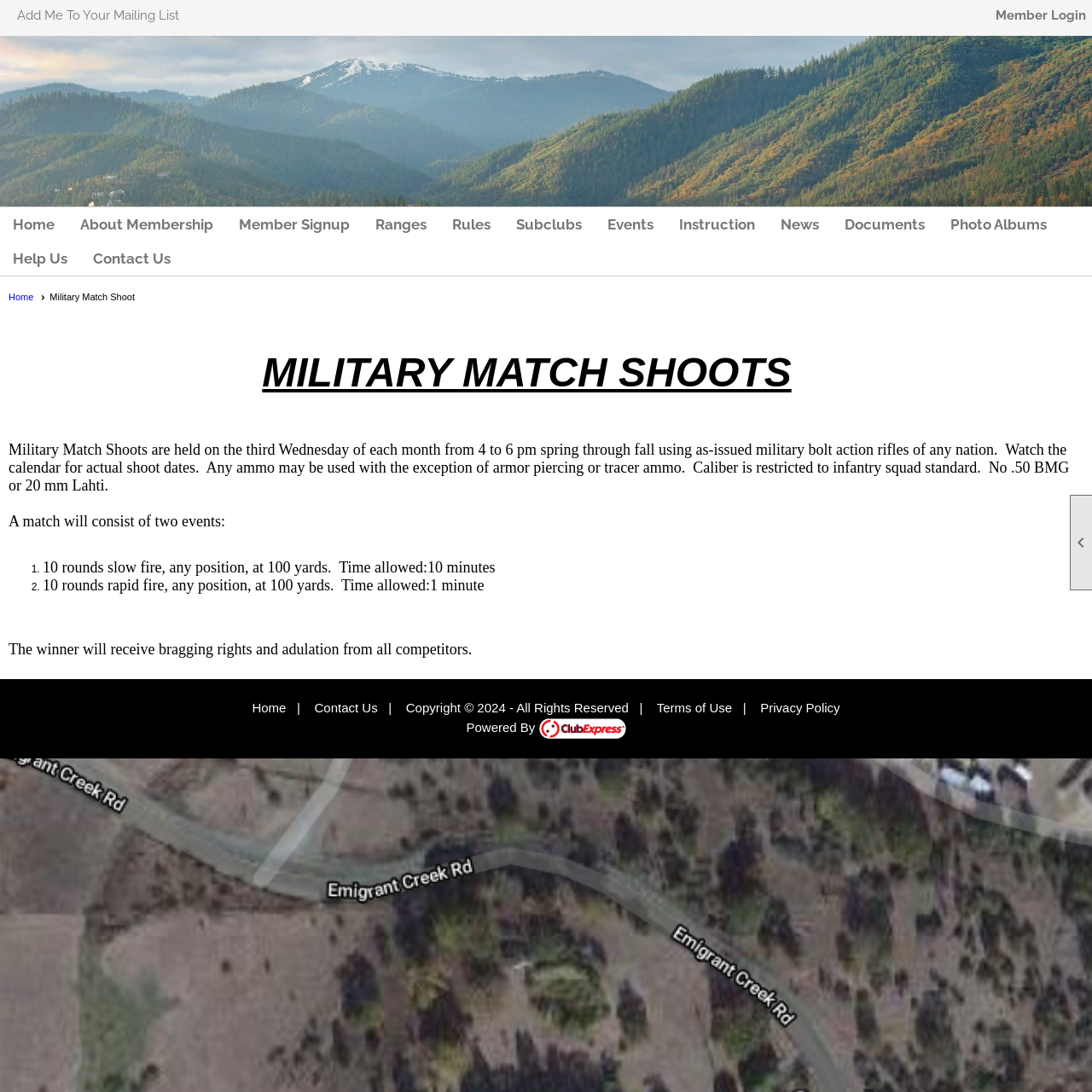Find the bounding box coordinates of the element to click in order to complete this instruction: "Click the 'Member Login' link". The bounding box coordinates must be four float numbers between 0 and 1, denoted as [left, top, right, bottom].

[0.912, 0.007, 0.995, 0.021]